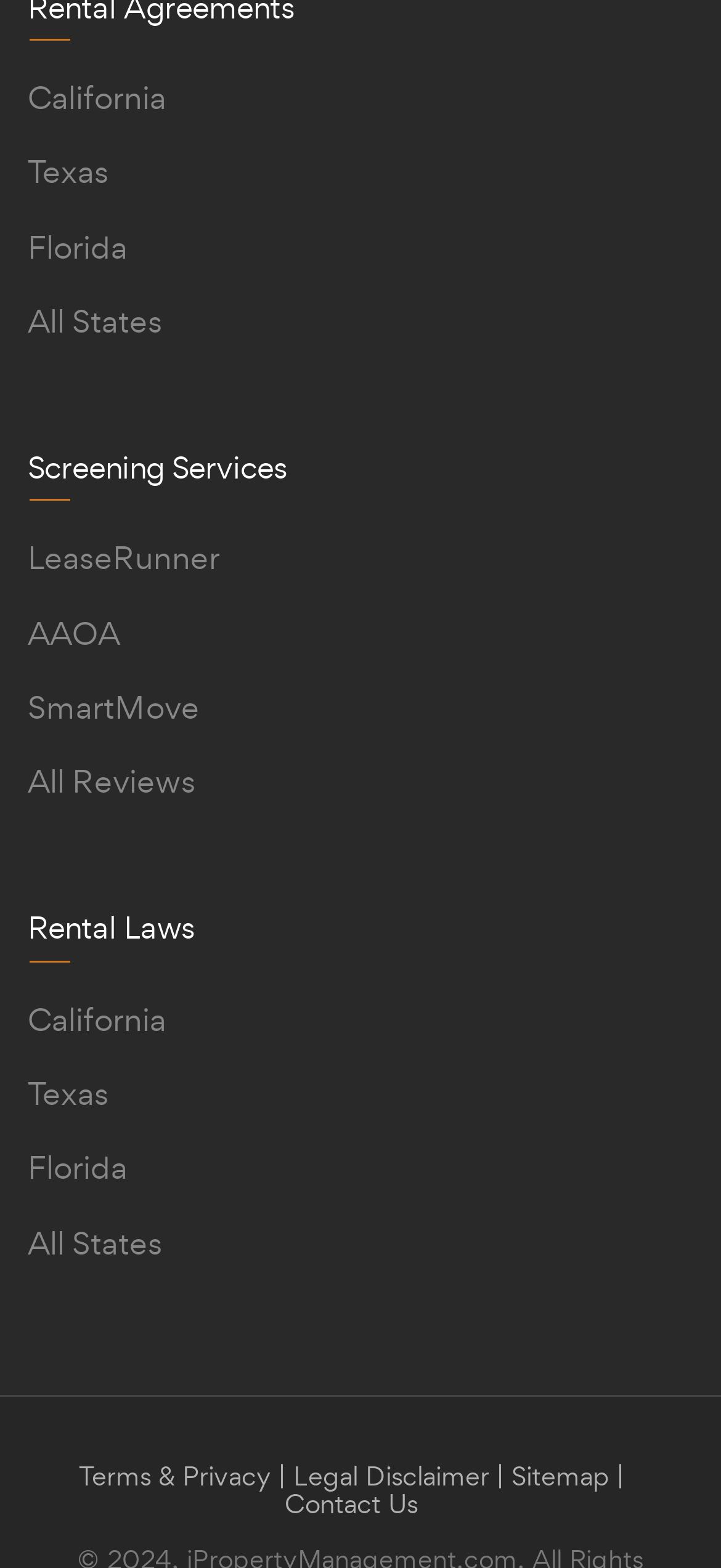Identify the bounding box coordinates of the clickable section necessary to follow the following instruction: "Visit LeaseRunner website". The coordinates should be presented as four float numbers from 0 to 1, i.e., [left, top, right, bottom].

[0.038, 0.343, 0.305, 0.369]